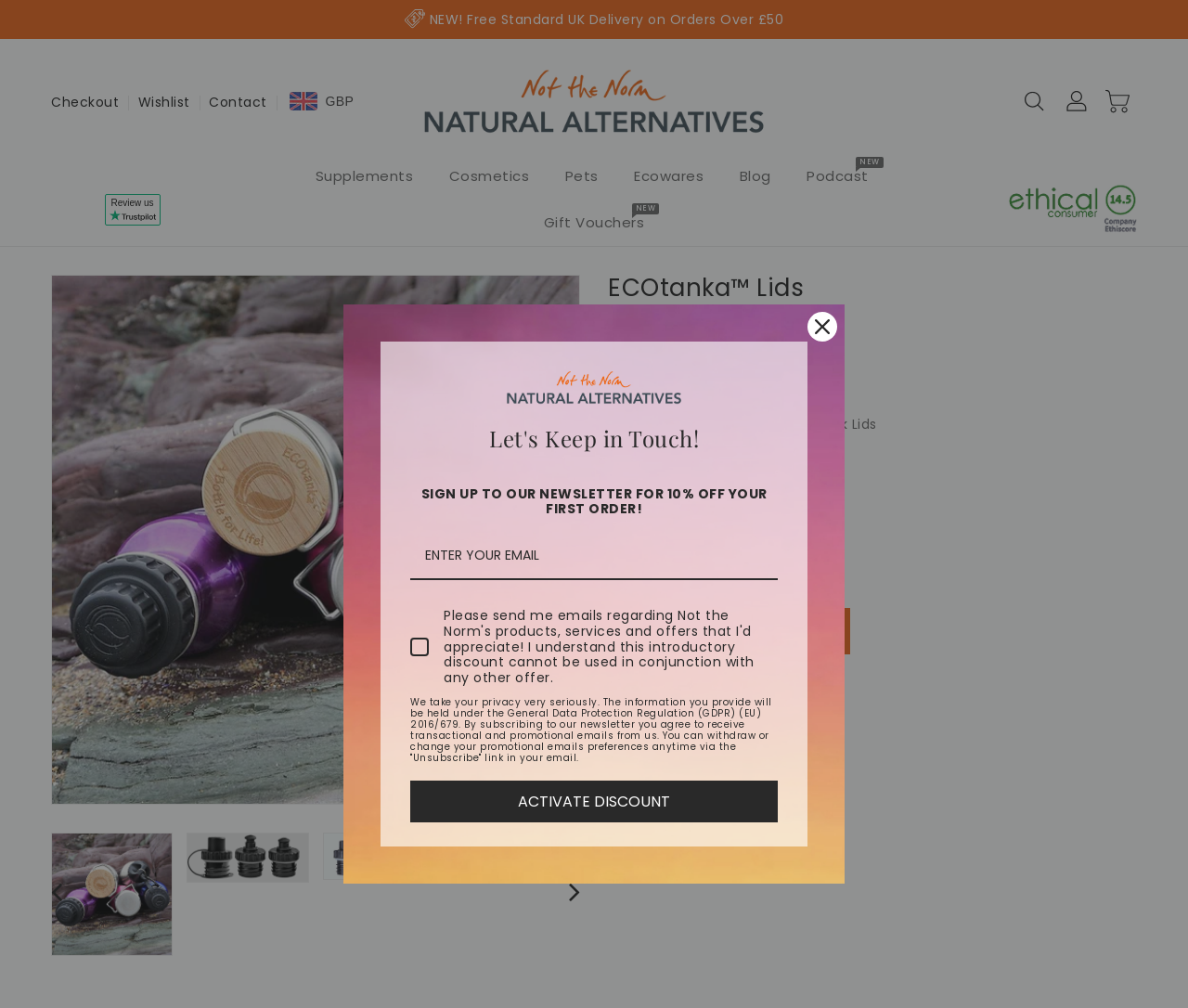Bounding box coordinates should be provided in the format (top-left x, top-left y, bottom-right x, bottom-right y) with all values between 0 and 1. Identify the bounding box for this UI element: Gift Vouchers NEW

[0.444, 0.198, 0.556, 0.244]